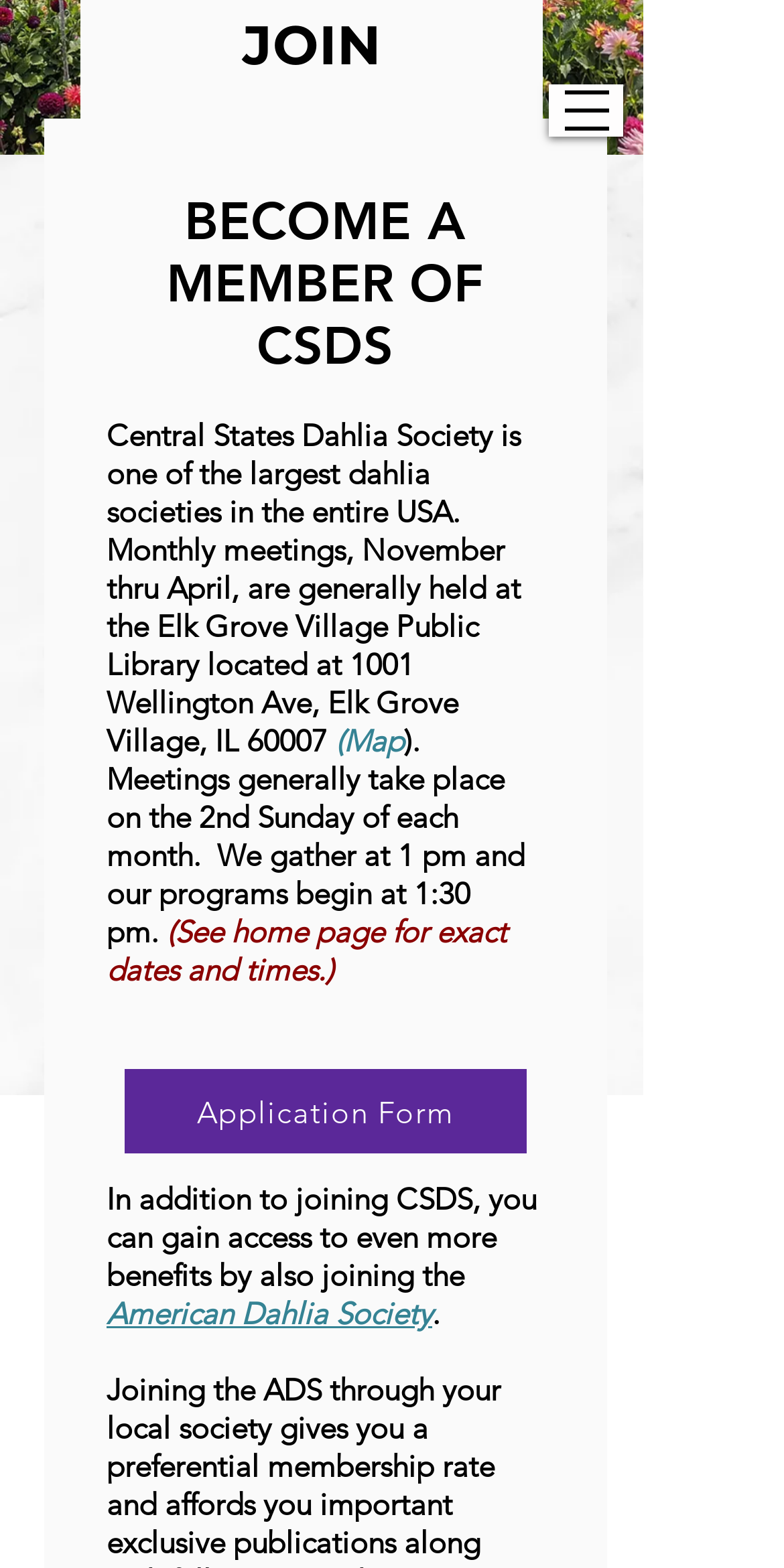Bounding box coordinates should be provided in the format (top-left x, top-left y, bottom-right x, bottom-right y) with all values between 0 and 1. Identify the bounding box for this UI element: )

[0.515, 0.46, 0.526, 0.484]